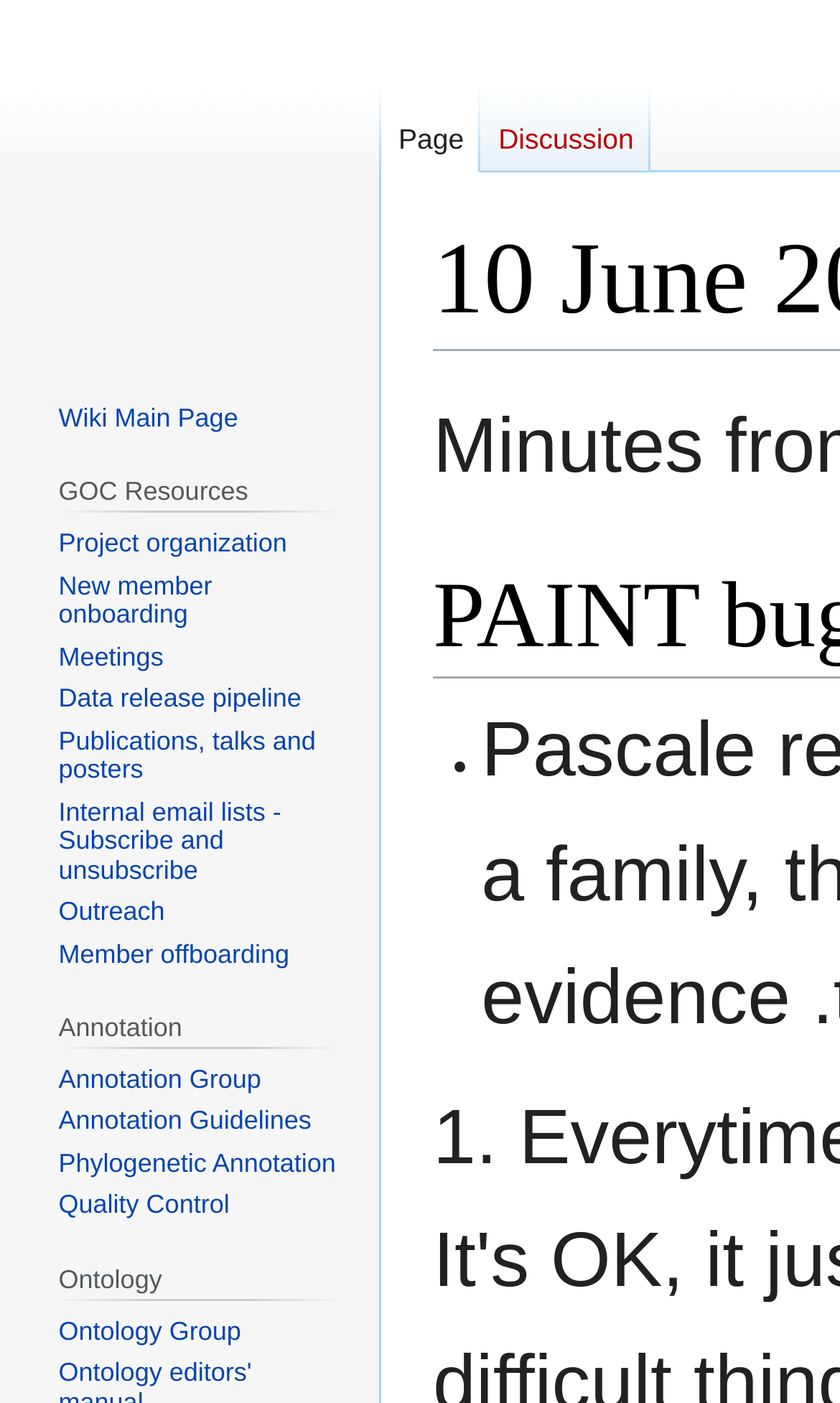Pinpoint the bounding box coordinates of the clickable area necessary to execute the following instruction: "Go to project organization". The coordinates should be given as four float numbers between 0 and 1, namely [left, top, right, bottom].

[0.07, 0.376, 0.342, 0.398]